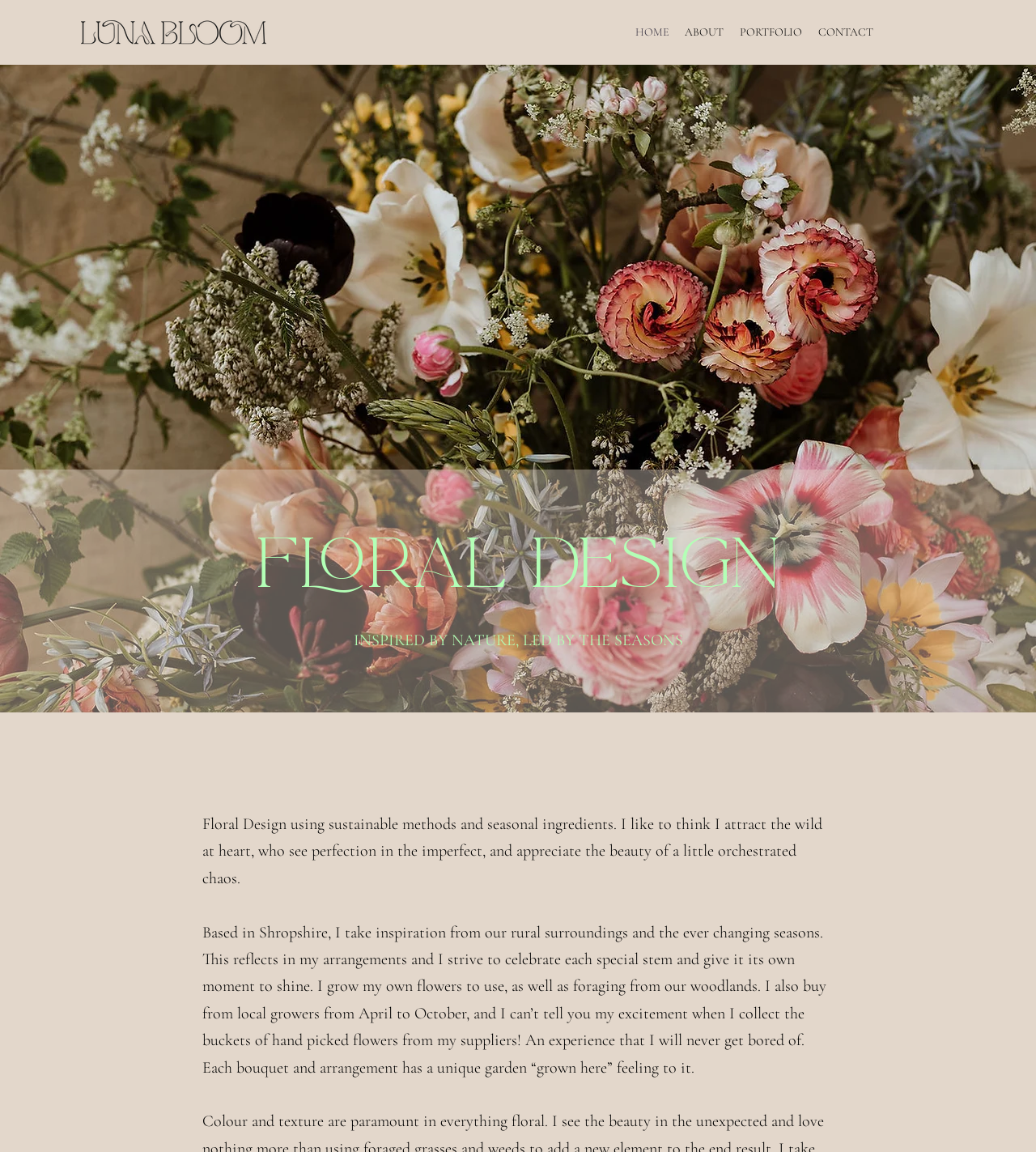How many navigation links are there?
Using the picture, provide a one-word or short phrase answer.

4